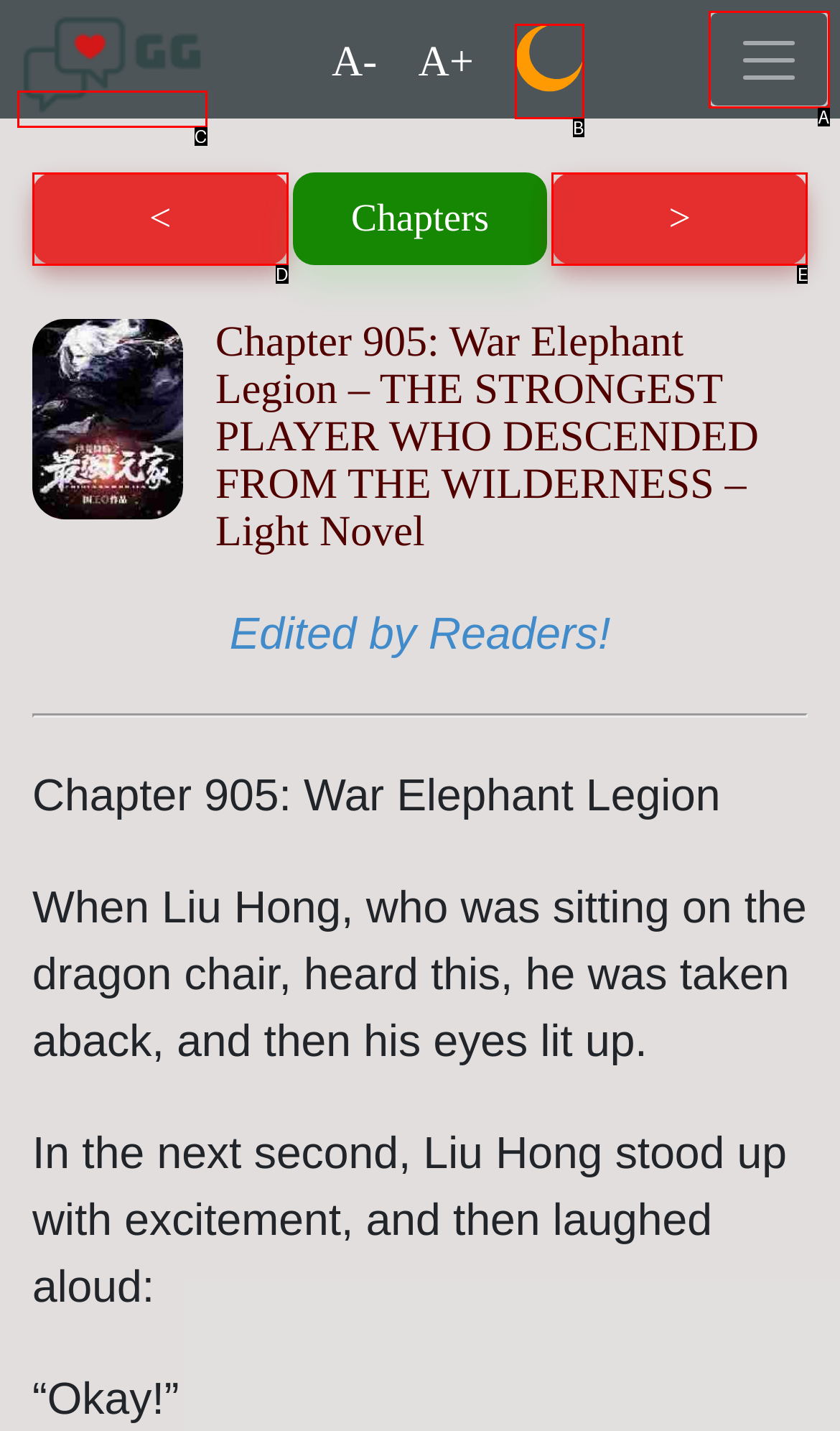Based on the description: <, identify the matching lettered UI element.
Answer by indicating the letter from the choices.

D